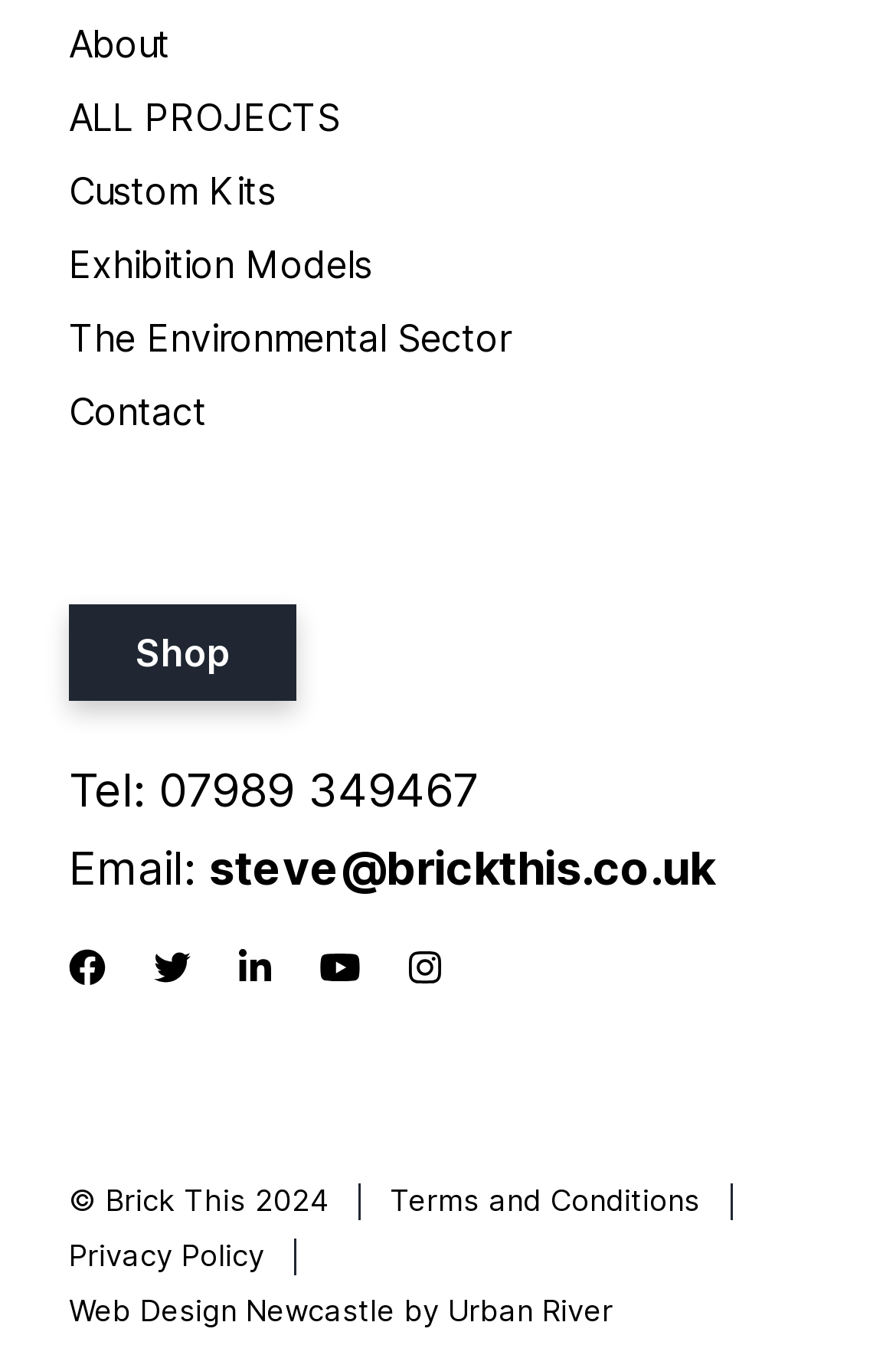Based on the image, give a detailed response to the question: What is the company's phone number?

I found the phone number by looking at the static text element 'Tel:' and its adjacent static text element '07989 349467'.